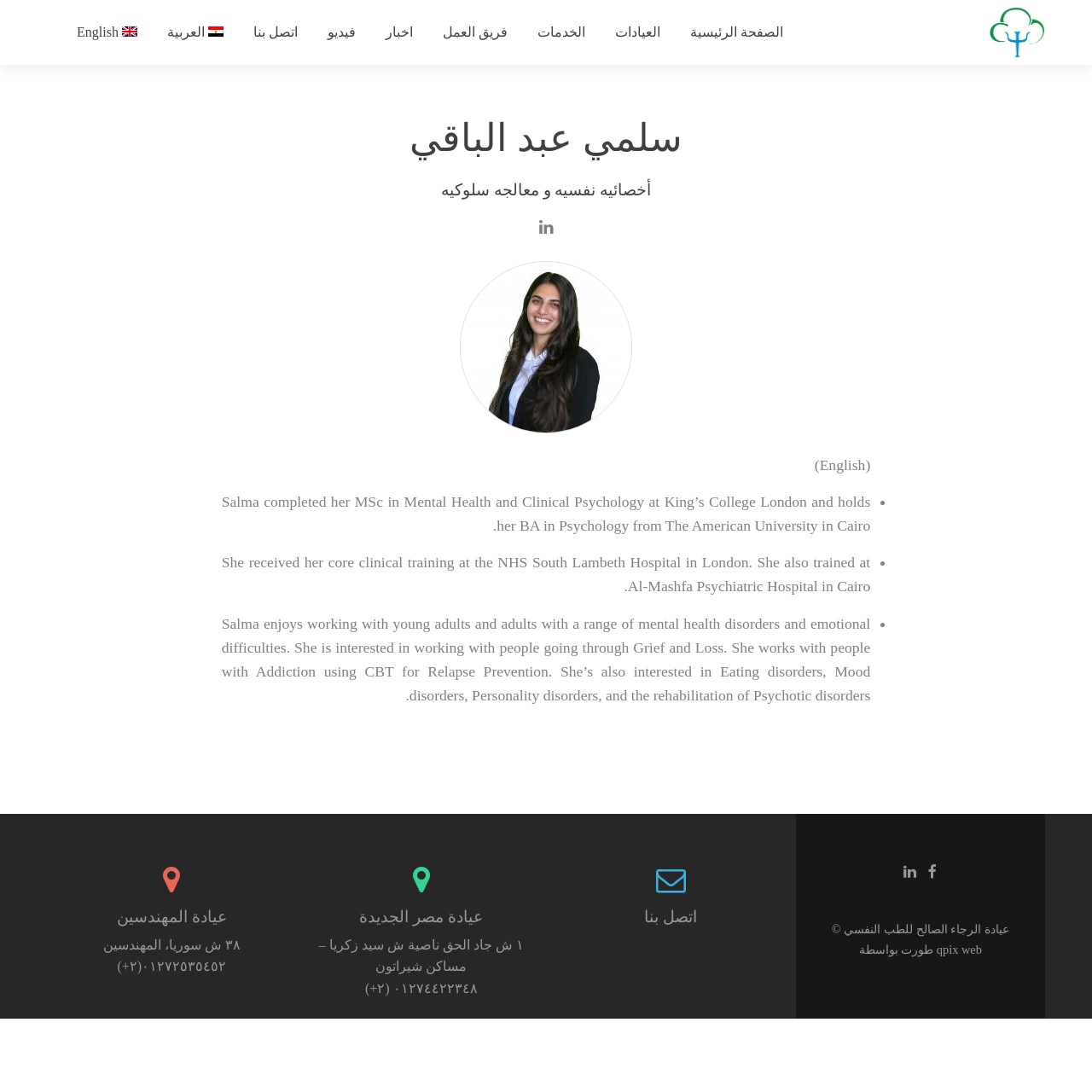Detail the various sections and features present on the webpage.

The webpage is about Good Hope Psychiatry Clinic in Cairo, Egypt, which specializes in psychological illnesses, addiction treatment, and nutrition services. 

At the top of the page, there is a navigation menu with 8 links: "الصفحة الرئيسية" (Home), "العيادات" (Clinics), "الخدمات" (Services), "فريق العمل" (Our Team), "اخبار" (News), "فيديو" (Videos), "اتصل بنا" (Contact Us), and language options for English and Arabic. 

Below the navigation menu, there is a main section with an article about Dr. Salma, a psychiatrist at the clinic. The article includes a heading with her name, a brief description of her qualifications, and a link to learn more. There is also an image on the right side of the article. 

The article continues with a list of Dr. Salma's qualifications and interests, including her education, training, and areas of expertise. 

At the bottom of the page, there is a section with contact information, including addresses and phone numbers for two clinic locations: عيادة المهندسين and عيادة مصر الجديدة. There are also links to contact the clinic and a copyright notice.